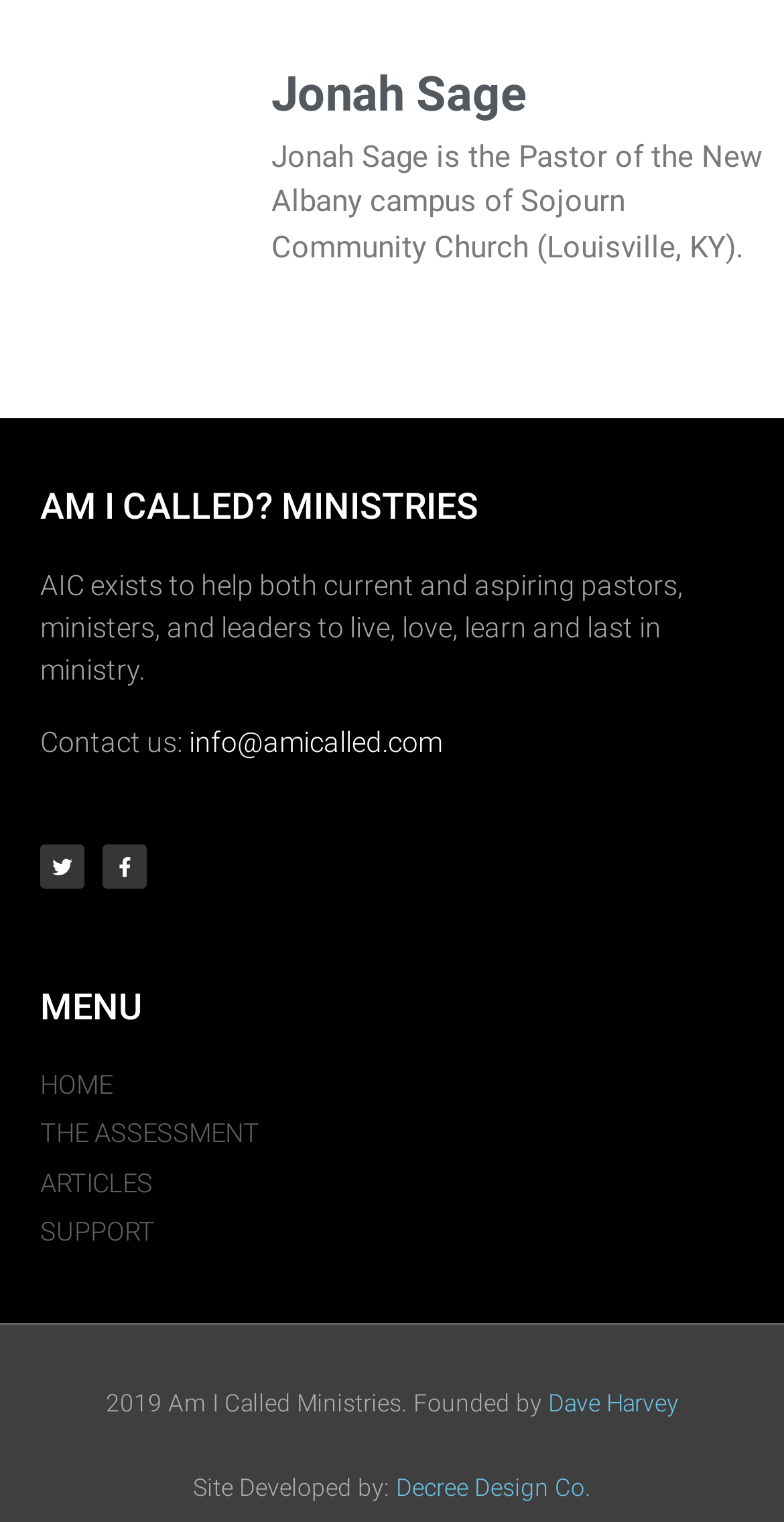Please identify the bounding box coordinates of the area that needs to be clicked to follow this instruction: "View Prevent and reduce bedwetting".

None